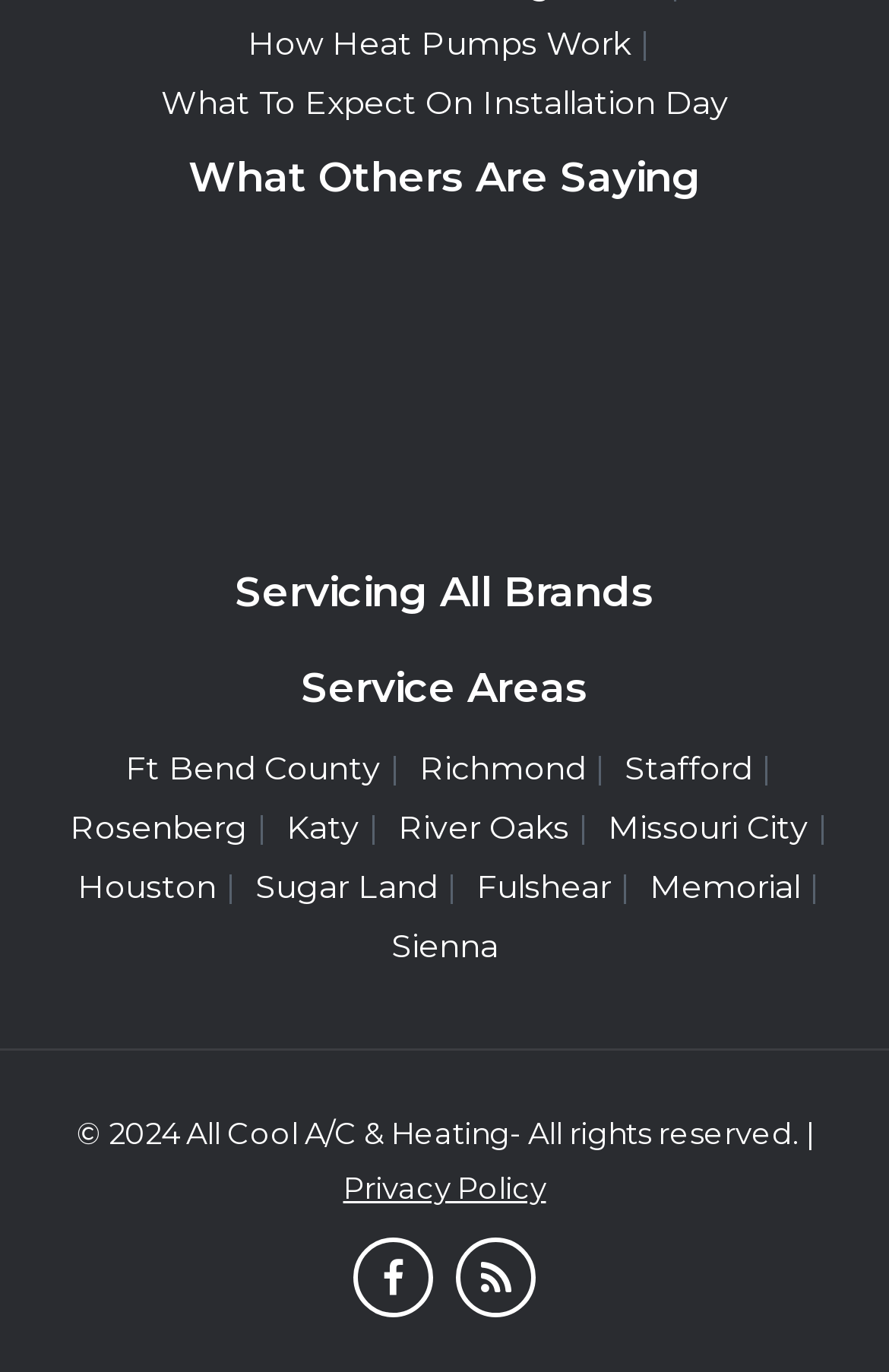What is the title of the second heading?
Based on the image, give a one-word or short phrase answer.

Servicing All Brands